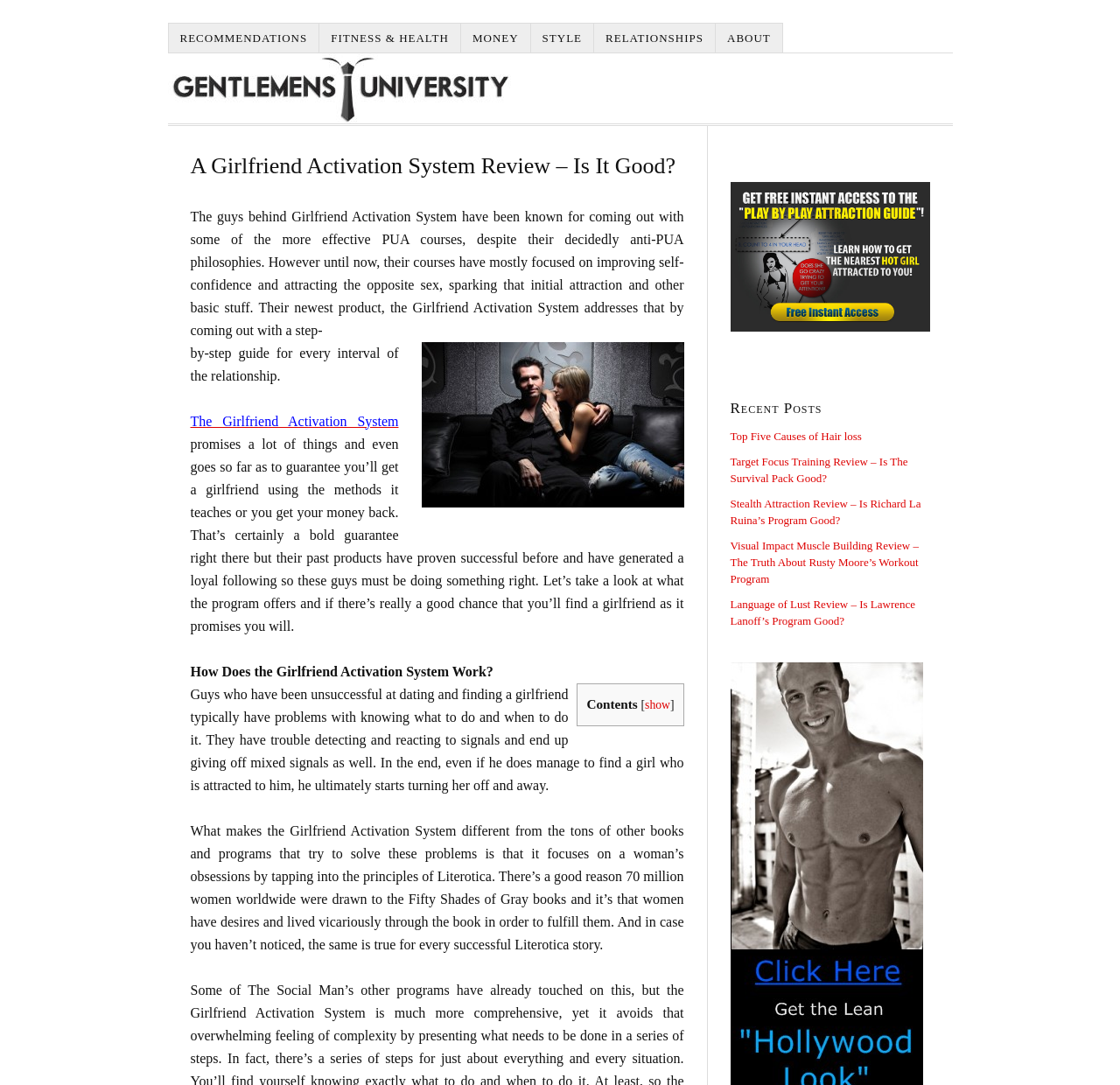Please find and report the primary heading text from the webpage.

A Girlfriend Activation System Review – Is It Good?